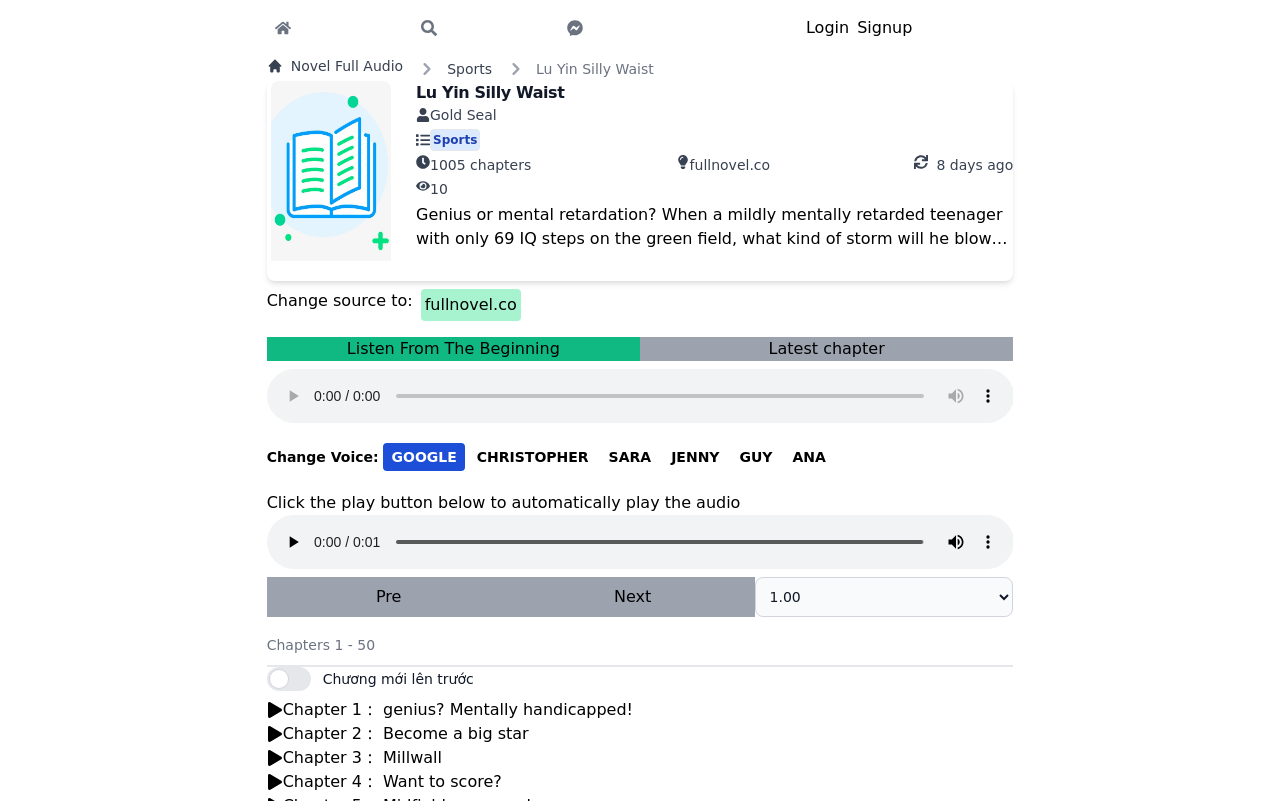Find the primary header on the webpage and provide its text.

Lu Yin Silly Waist